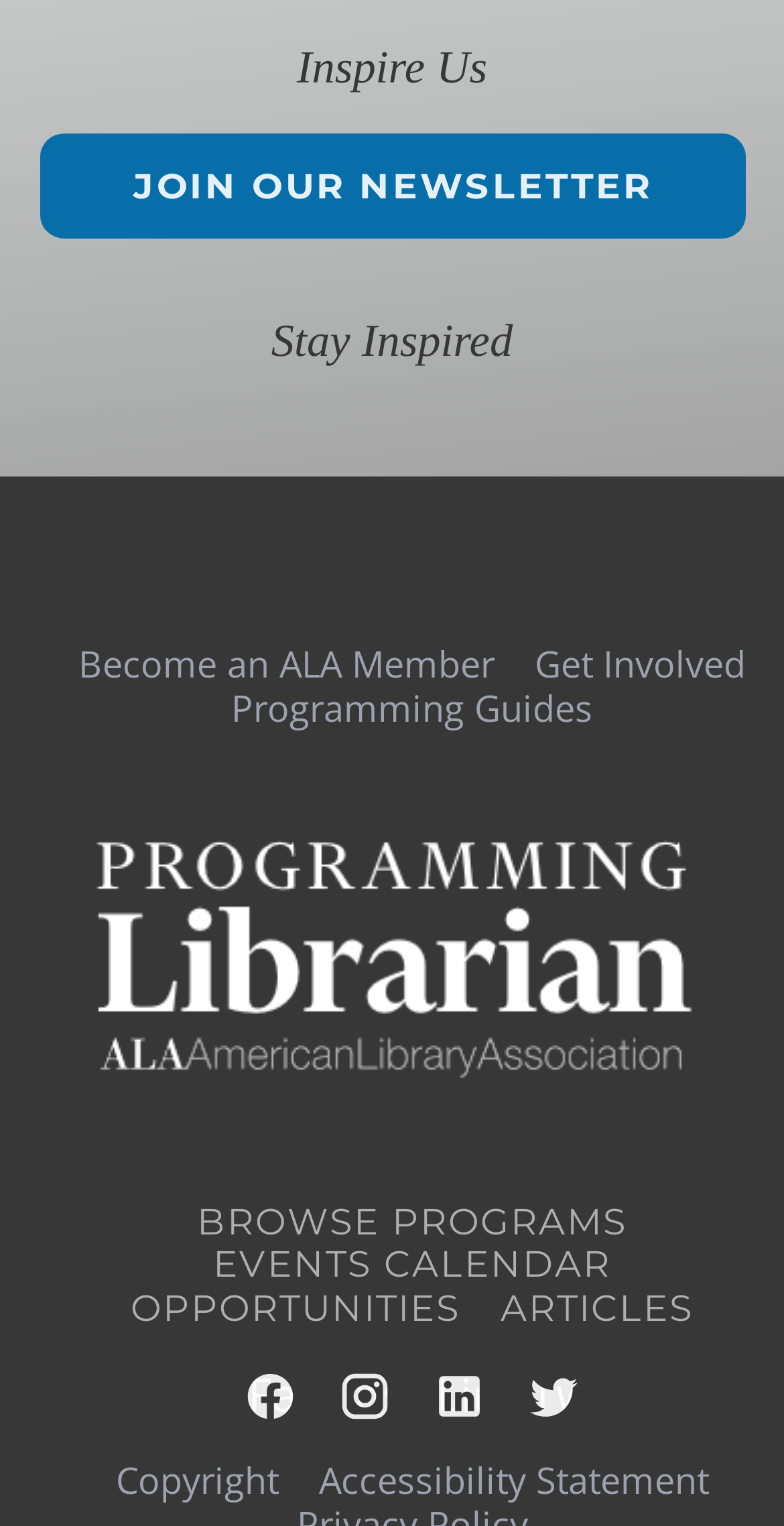Identify the bounding box coordinates for the element you need to click to achieve the following task: "Follow on Facebook". Provide the bounding box coordinates as four float numbers between 0 and 1, in the form [left, top, right, bottom].

[0.311, 0.897, 0.38, 0.932]